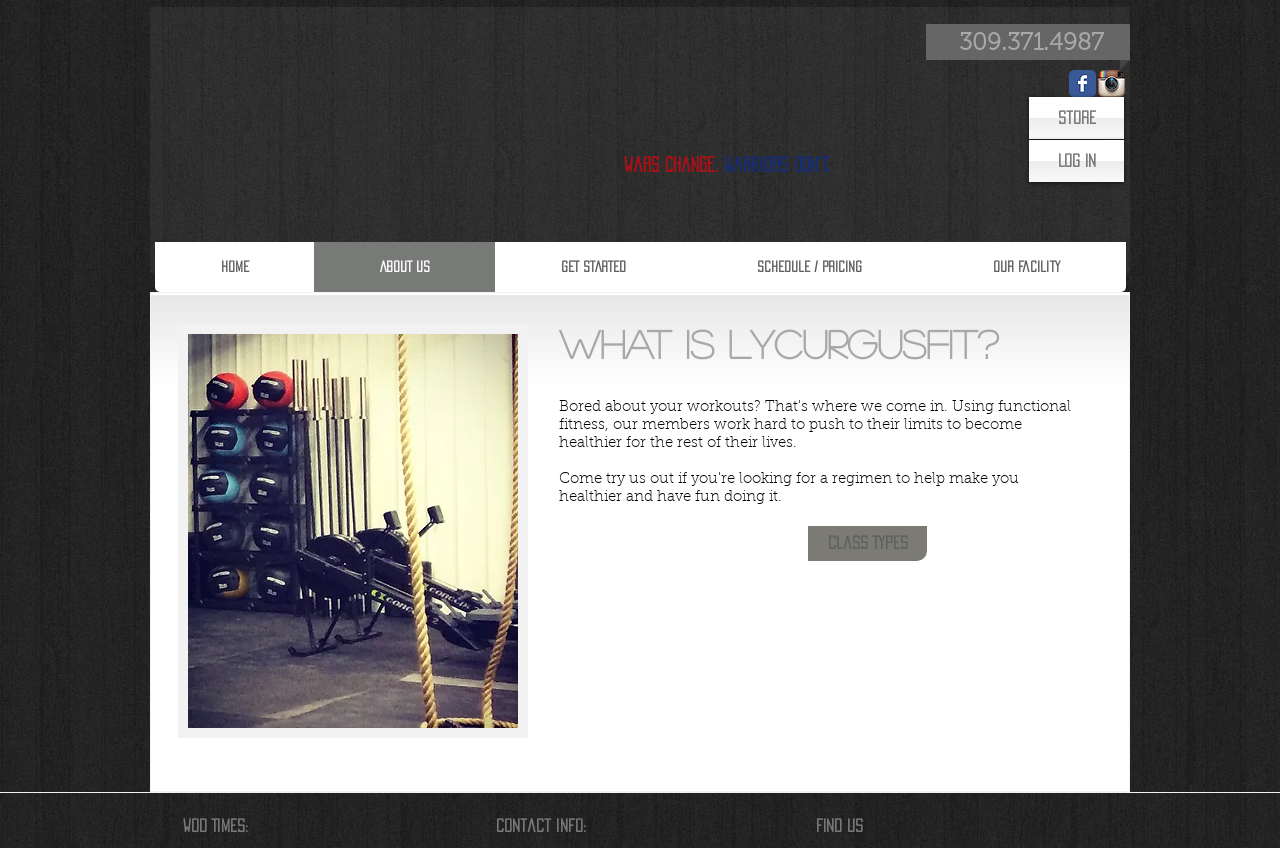Ascertain the bounding box coordinates for the UI element detailed here: "Log In". The coordinates should be provided as [left, top, right, bottom] with each value being a float between 0 and 1.

[0.804, 0.165, 0.878, 0.215]